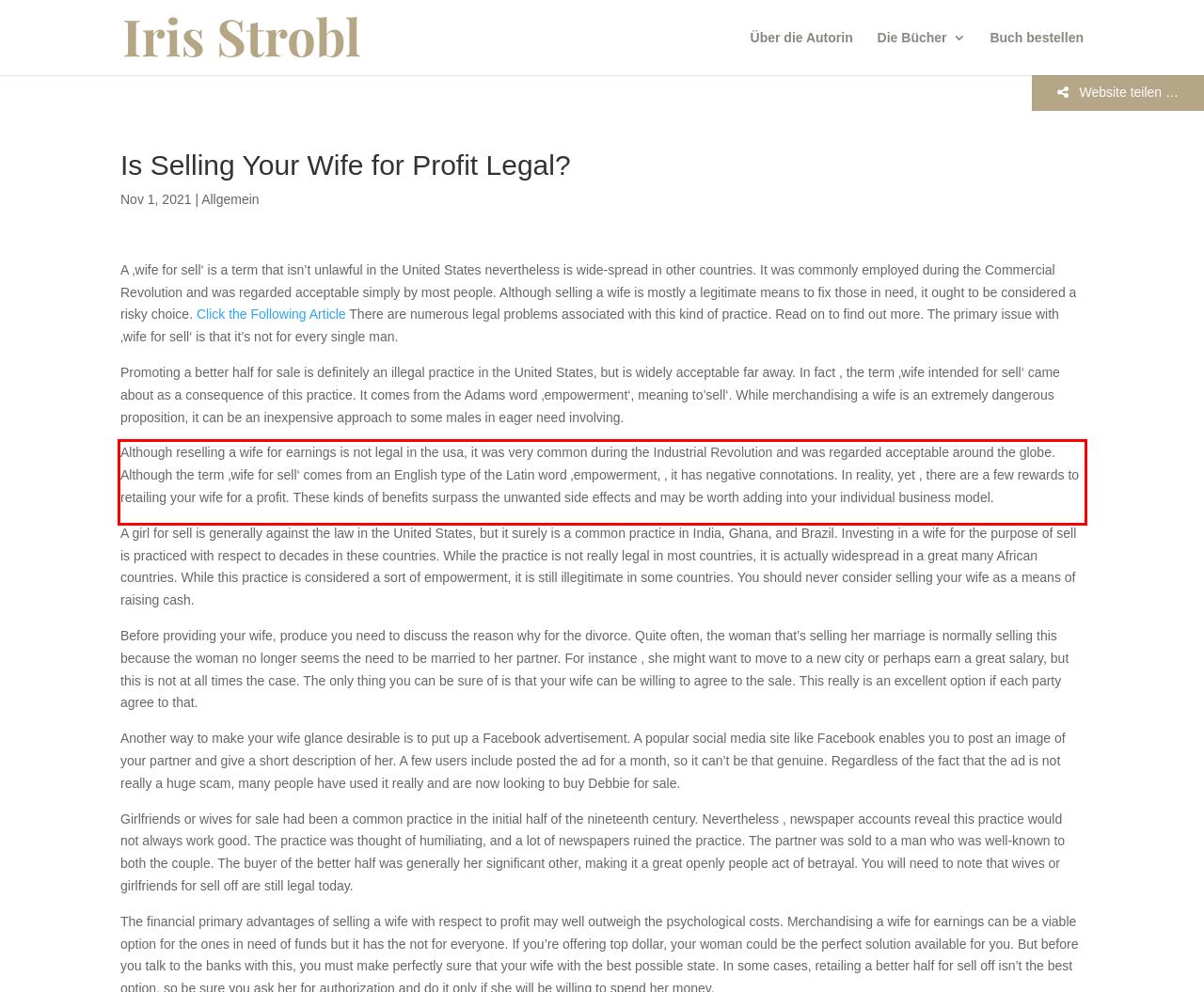Examine the screenshot of the webpage, locate the red bounding box, and perform OCR to extract the text contained within it.

Although reselling a wife for earnings is not legal in the usa, it was very common during the Industrial Revolution and was regarded acceptable around the globe. Although the term ‚wife for sell‘ comes from an English type of the Latin word ‚empowerment, ‚ it has negative connotations. In reality, yet , there are a few rewards to retailing your wife for a profit. These kinds of benefits surpass the unwanted side effects and may be worth adding into your individual business model.